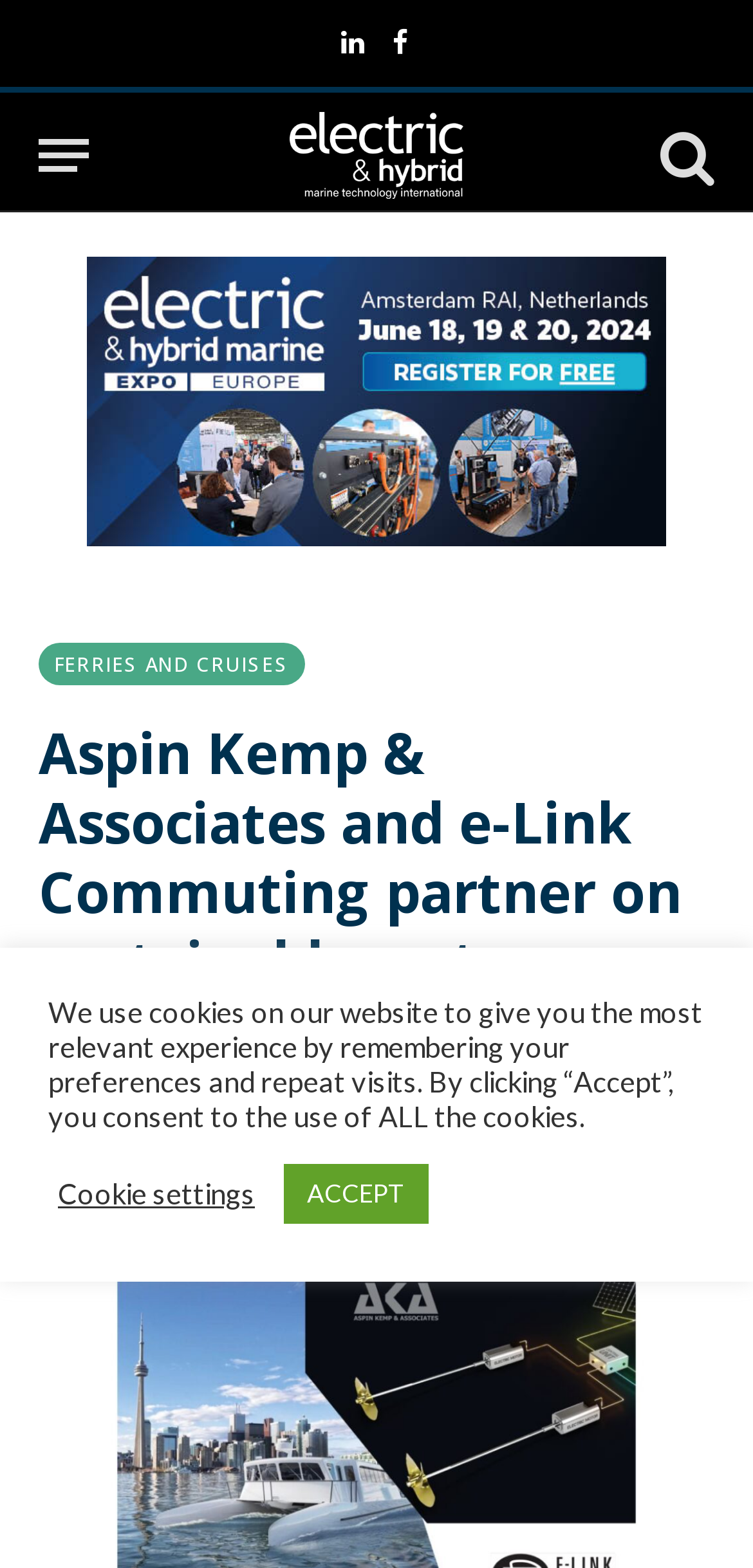What is the company partnering with e-Link Commuting?
Using the image as a reference, give an elaborate response to the question.

By analyzing the webpage, I found the heading 'Aspin Kemp & Associates and e-Link Commuting partner on sustainable waterway vessels' which indicates that Aspin Kemp & Associates is the company partnering with e-Link Commuting.